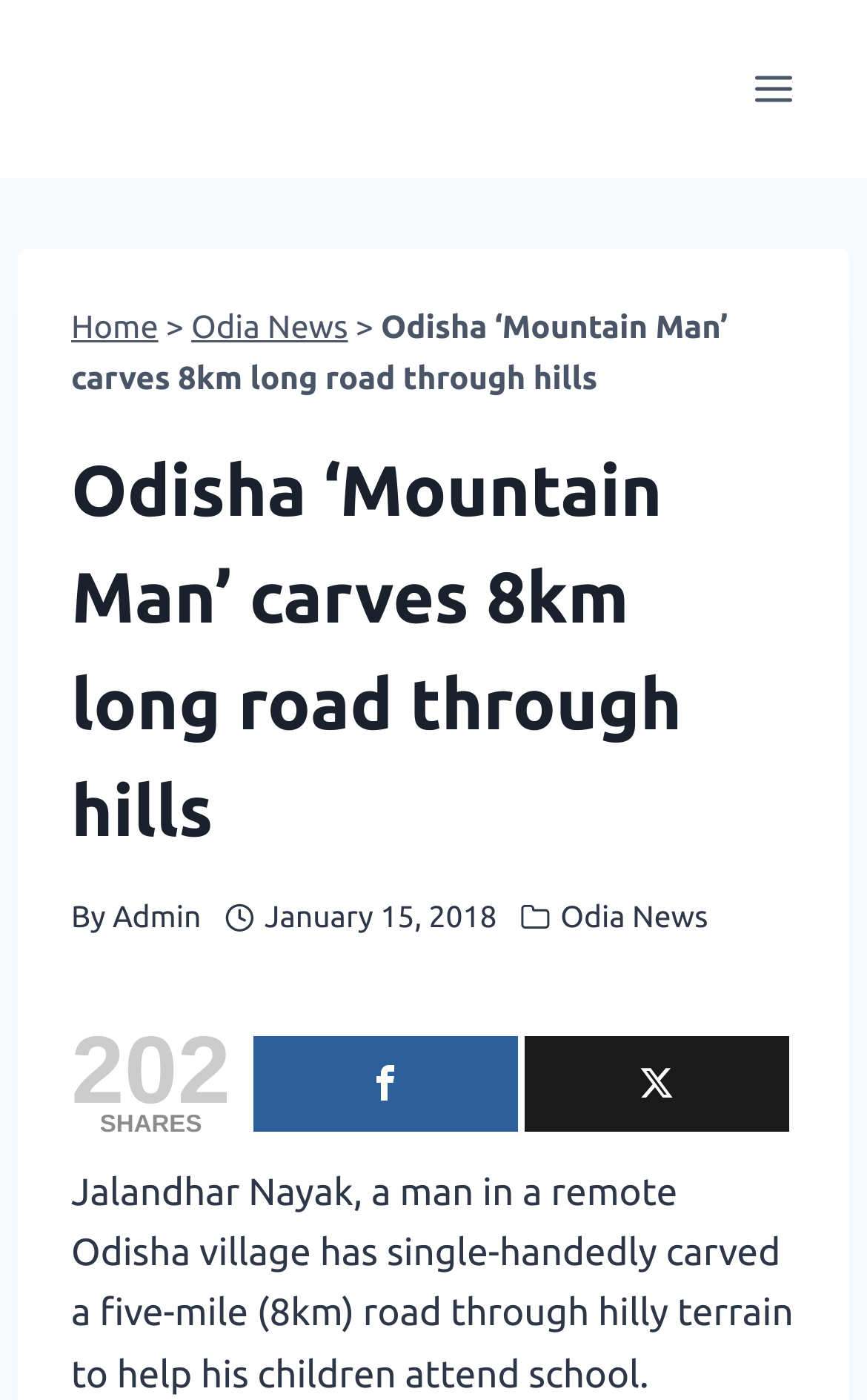Illustrate the webpage with a detailed description.

The webpage is about a remarkable story of Jalandhar Nayak, a man from a remote Odisha village who single-handedly carved a five-mile road through hilly terrain to help his children attend school. 

At the top left of the page, there is a link to "Incredible Orissa" accompanied by an image with the same name. On the top right, there is a button to open a menu. 

When the menu is expanded, a header section appears, containing links to "Home" and "Odia News", as well as a heading that repeats the title of the story. Below the heading, there is a byline with the author's name, "Admin", and an image of a clock, indicating the time the article was posted, which is January 15, 2018. 

Further down, there are images representing categories and shares, along with links to share the article on social media platforms. 

The main content of the webpage is a paragraph that summarizes the story of Jalandhar Nayak, which is located at the bottom of the page.